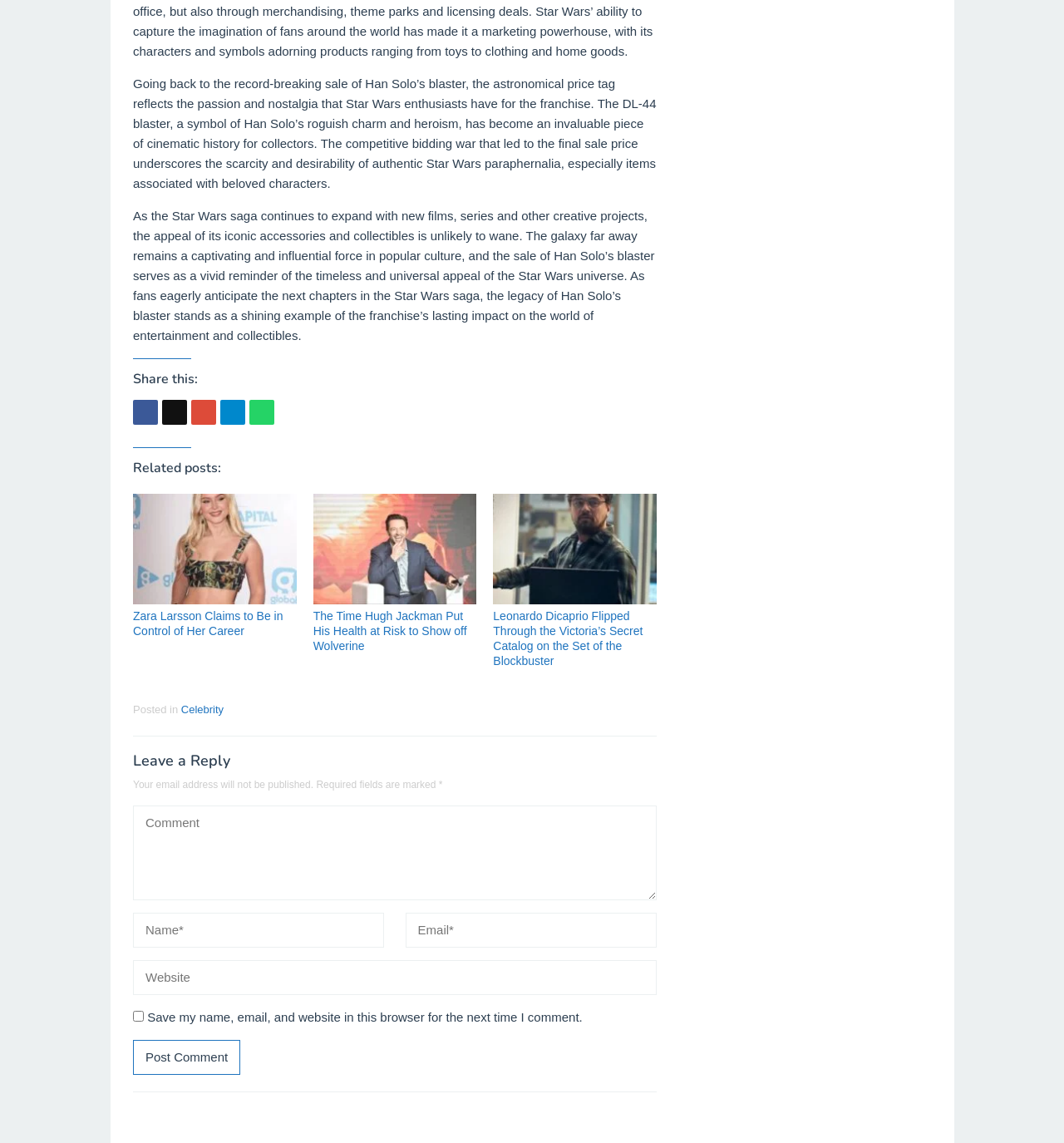From the details in the image, provide a thorough response to the question: What can be done with the links at the bottom of the page?

The links at the bottom of the page are labeled as 'Related posts:' and include links to other articles, such as 'Zara Larsson Claims to Be in Control of Her Career' and 'The Time Hugh Jackman Put His Health at Risk to Show off Wolverine'. These links can be used to share or read related posts.